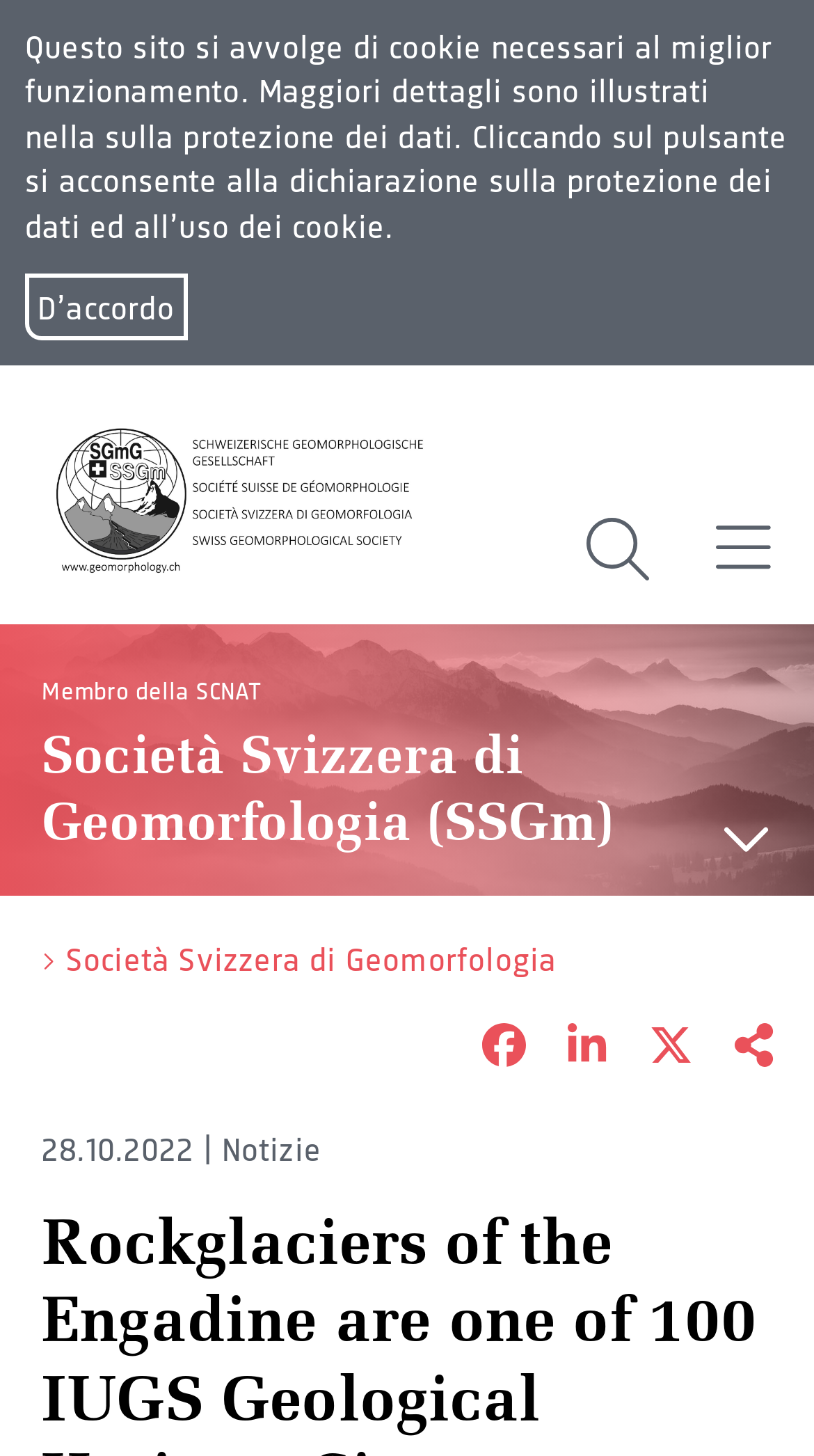Using the description "protezione dei dati", predict the bounding box of the relevant HTML element.

[0.225, 0.079, 0.557, 0.108]